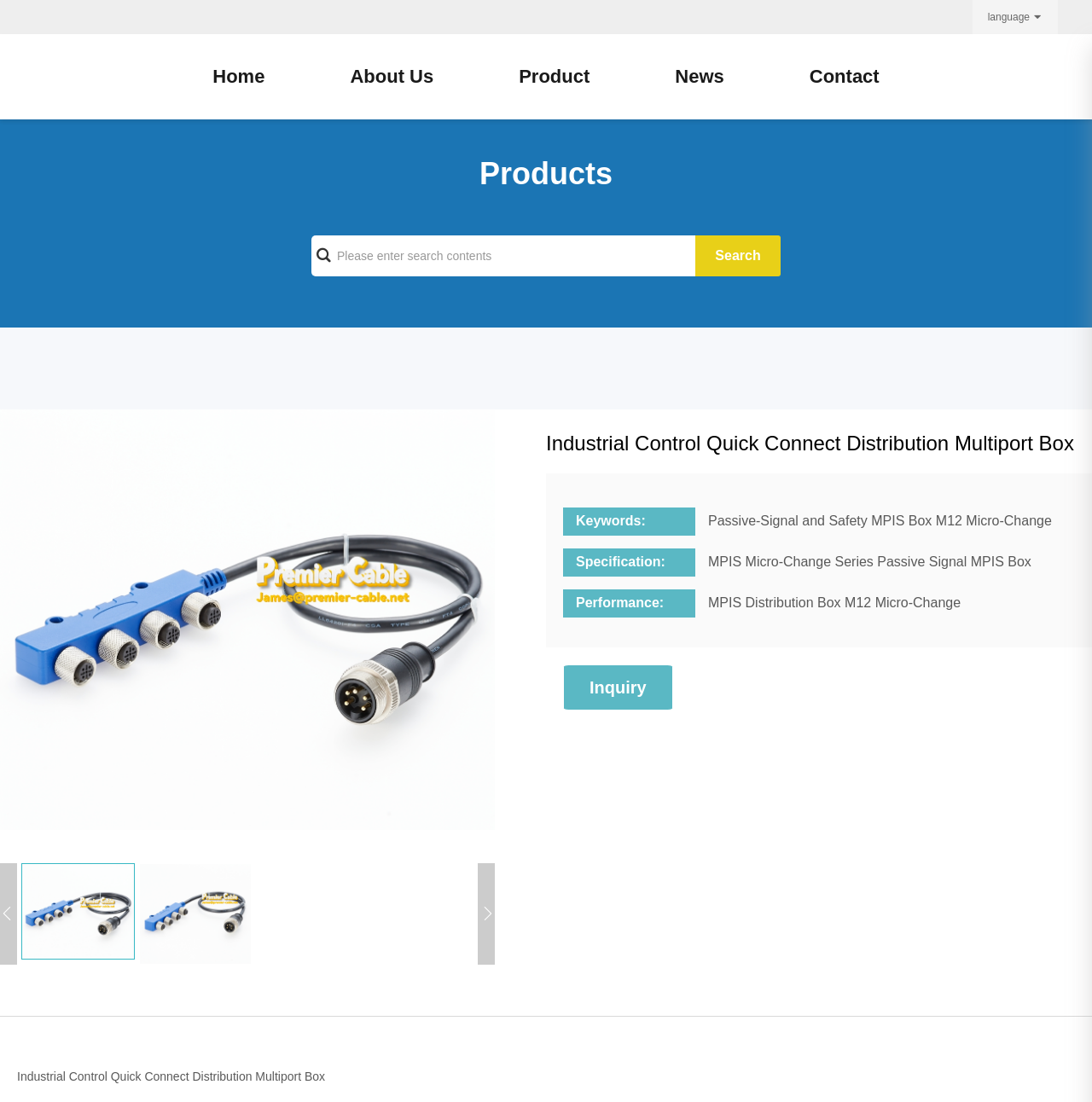What is the search box for?
Provide a detailed and extensive answer to the question.

The search box has a placeholder text 'Please enter search contents', which implies that it is used to search for specific contents or products on the webpage.